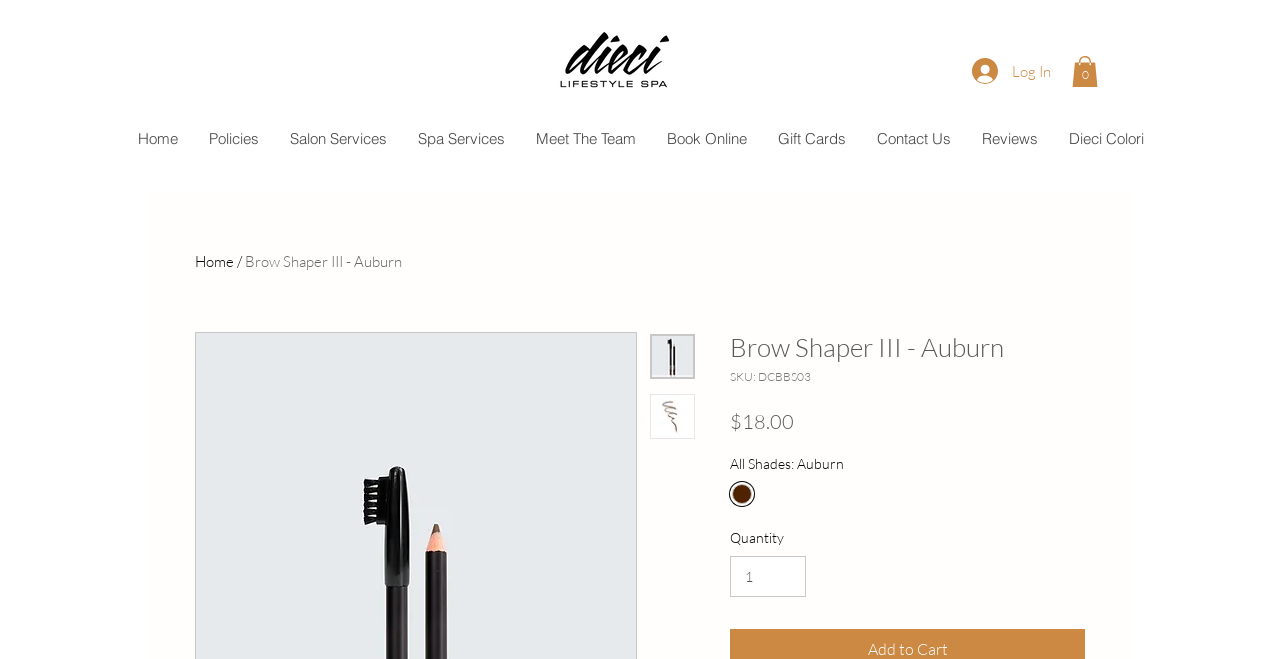What is the type of service provided by Dieci Spa?
Please respond to the question with a detailed and thorough explanation.

The type of service provided by Dieci Spa can be inferred from the generic element on the webpage, which is 'Salon Services'. This element is located in the navigation menu and suggests that Dieci Spa provides salon services.